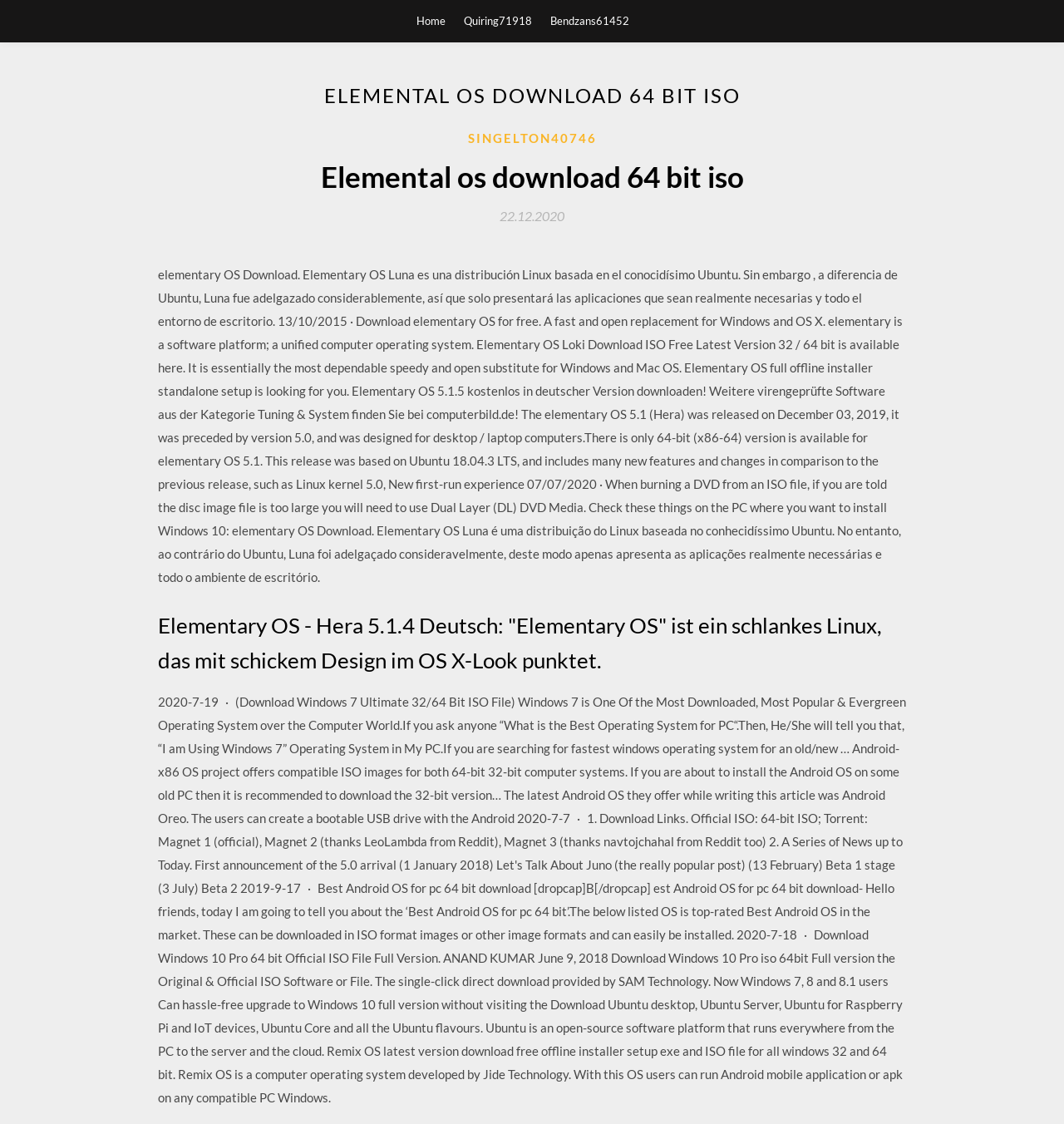What is the characteristic of Elementary OS?
Answer with a single word or phrase, using the screenshot for reference.

Slender